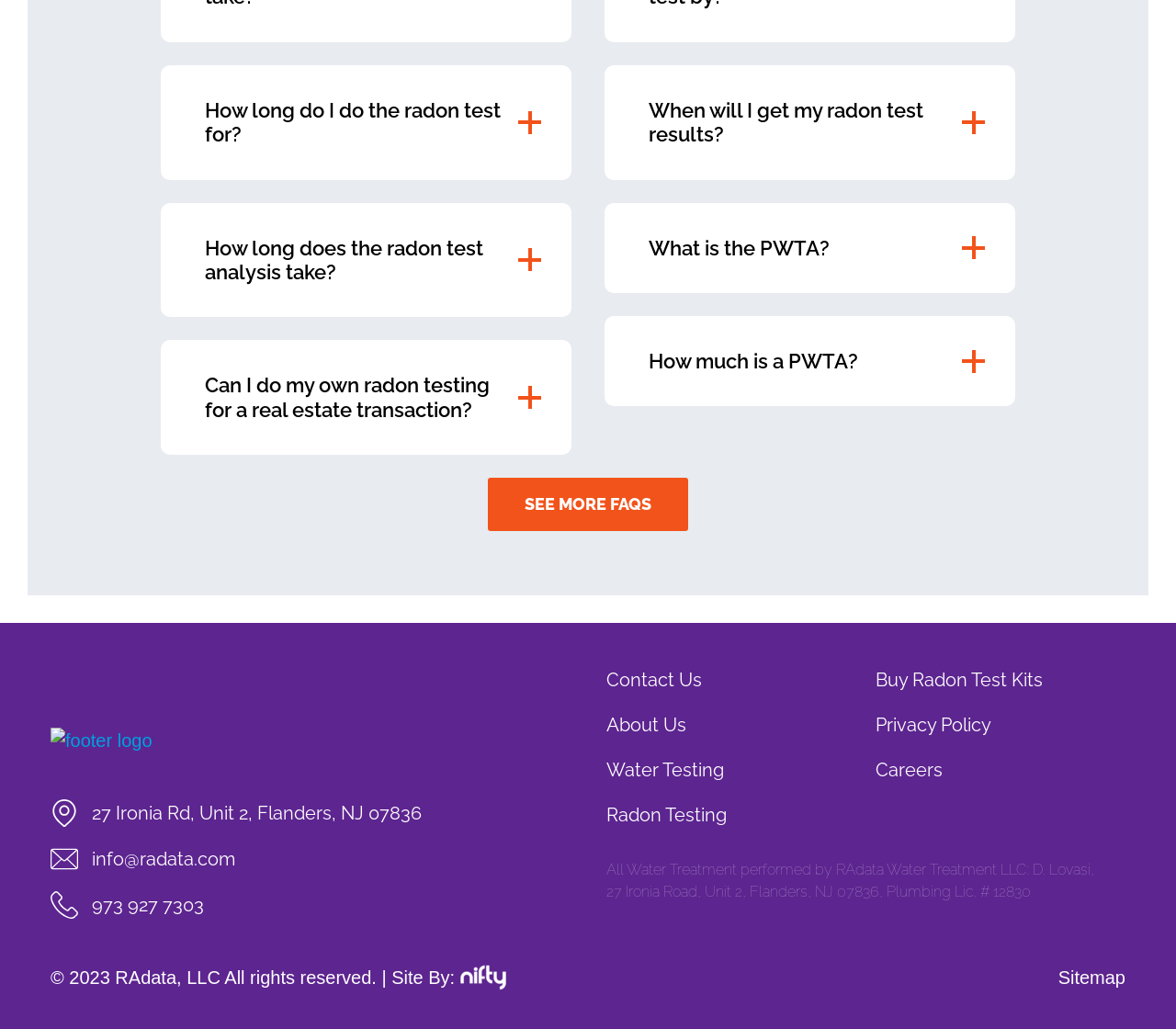How long does it take to get radon test results?
Examine the image closely and answer the question with as much detail as possible.

The answer can be found in the StaticText element that explains the test result timeline, stating 'If the test is received on a business day prior to 12 noon, it will be analyzed and reported the same day. Please note that if a Home Inspector conducted your test, the report is provided to the Home Inspector and RAdata cannot release it directly to anyone else.'